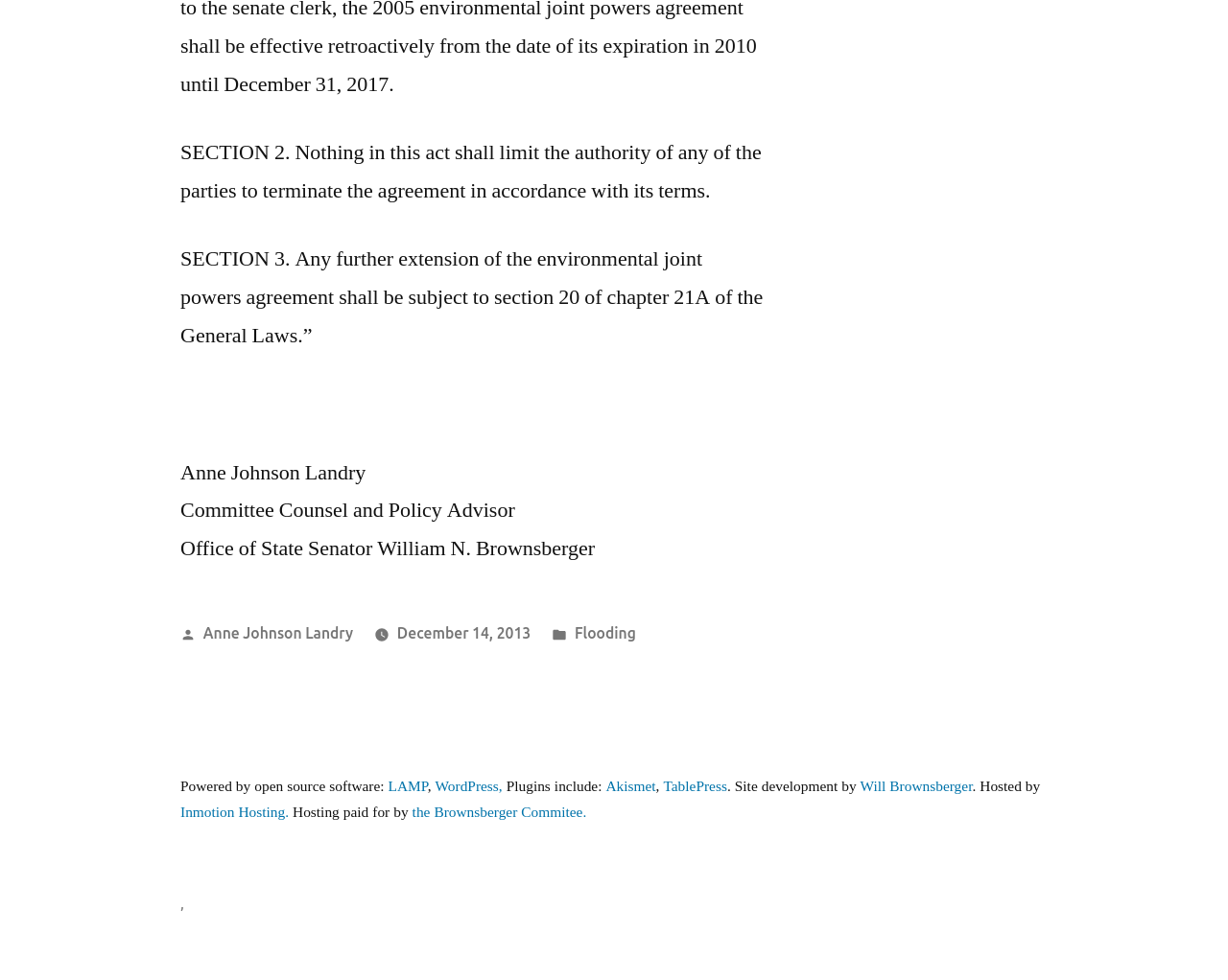Given the element description Will Brownsberger, identify the bounding box coordinates for the UI element on the webpage screenshot. The format should be (top-left x, top-left y, bottom-right x, bottom-right y), with values between 0 and 1.

[0.7, 0.793, 0.792, 0.812]